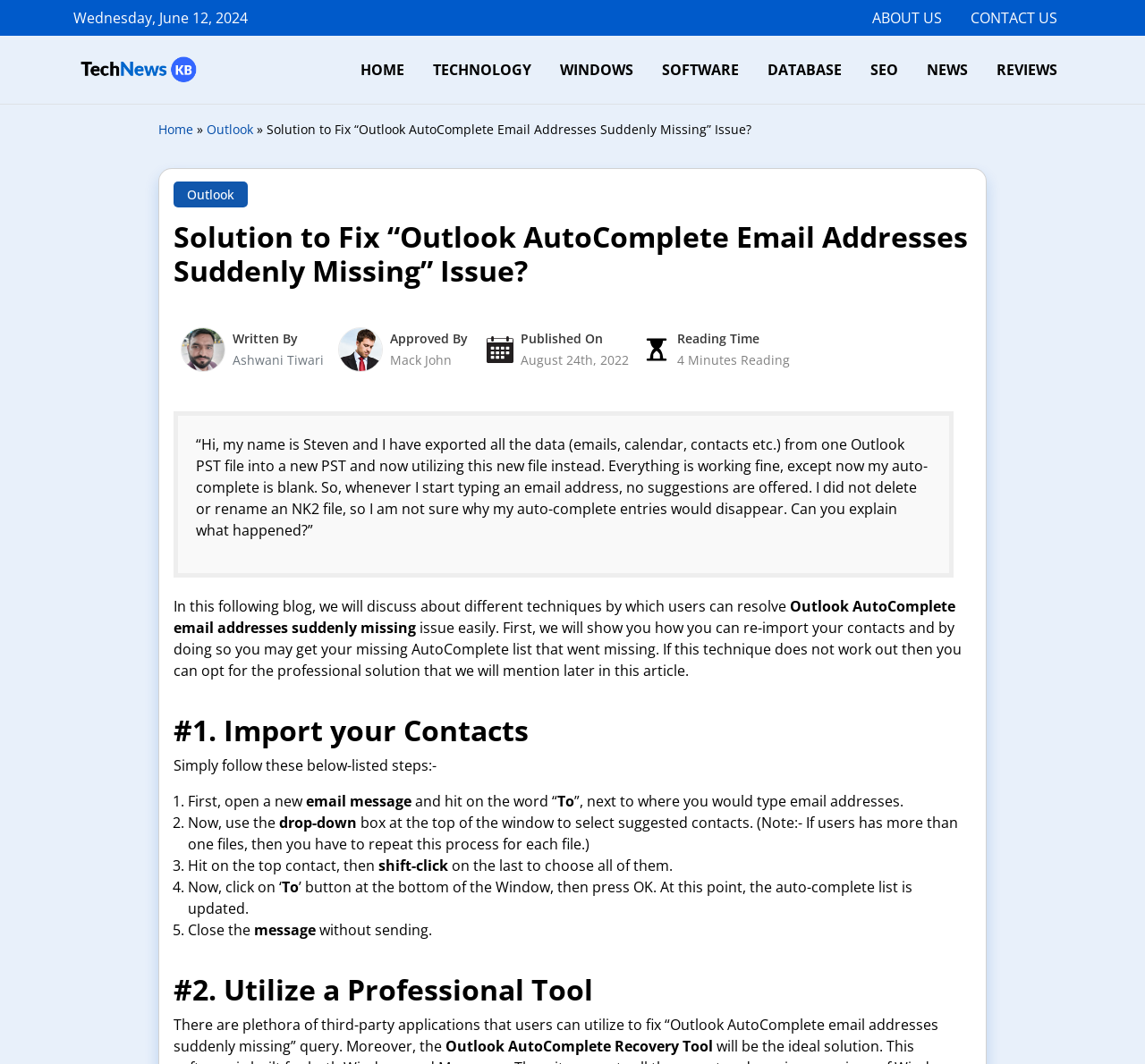How many minutes does it take to read this blog?
Look at the image and respond with a one-word or short phrase answer.

4 Minutes